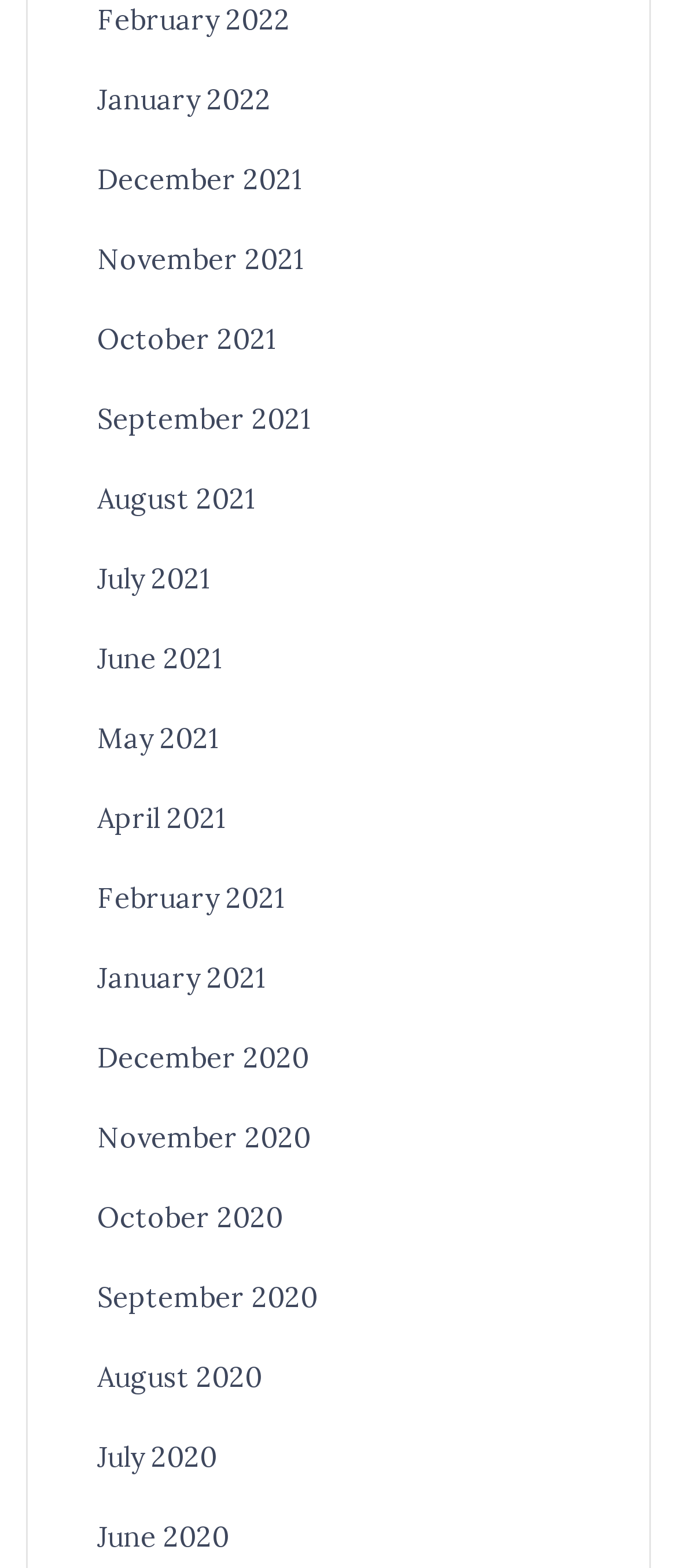What is the pattern of the months listed?
Look at the image and answer the question using a single word or phrase.

Monthly archives